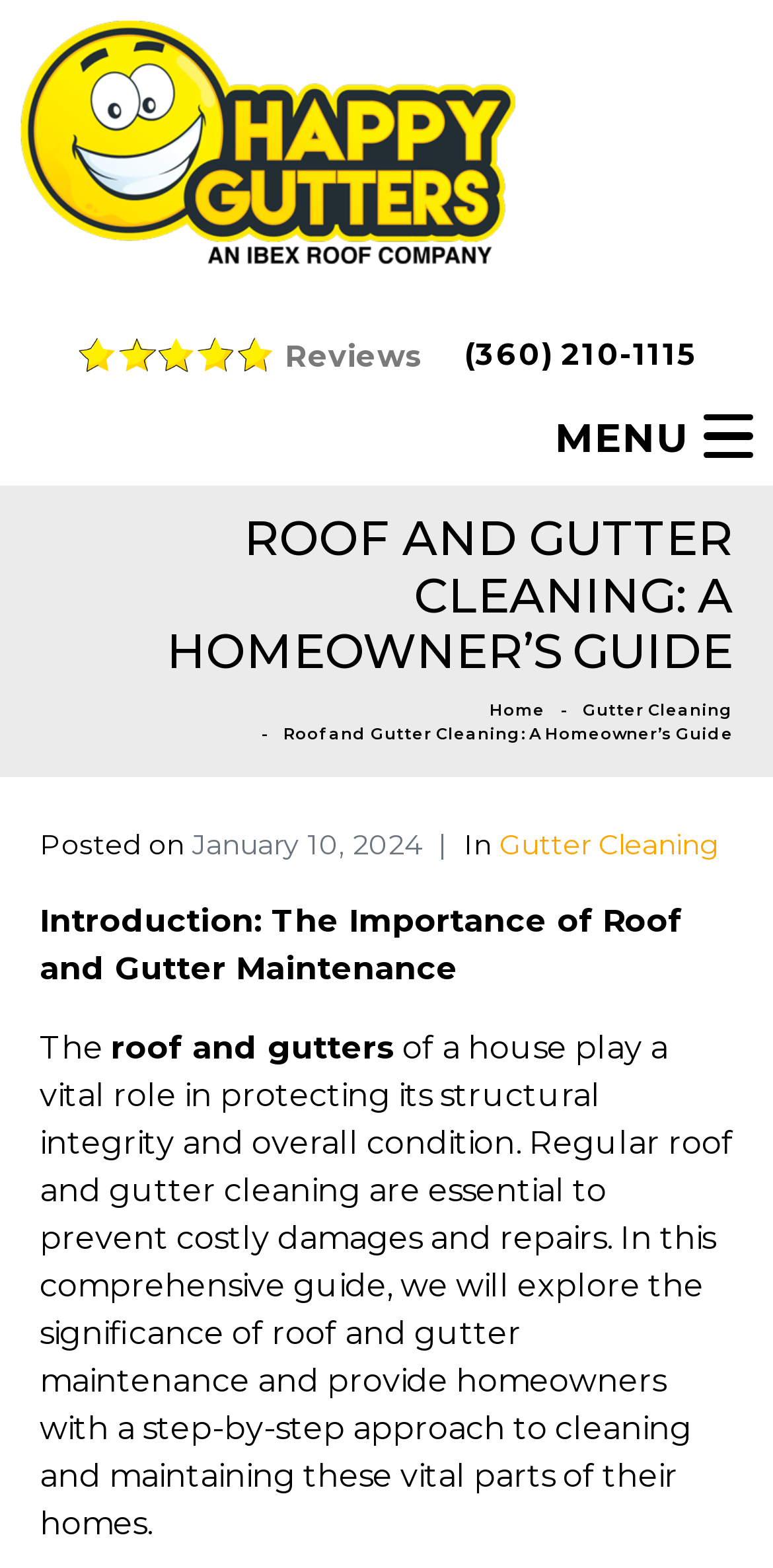Based on the element description: "Reviews", identify the bounding box coordinates for this UI element. The coordinates must be four float numbers between 0 and 1, listed as [left, top, right, bottom].

[0.099, 0.201, 0.549, 0.252]